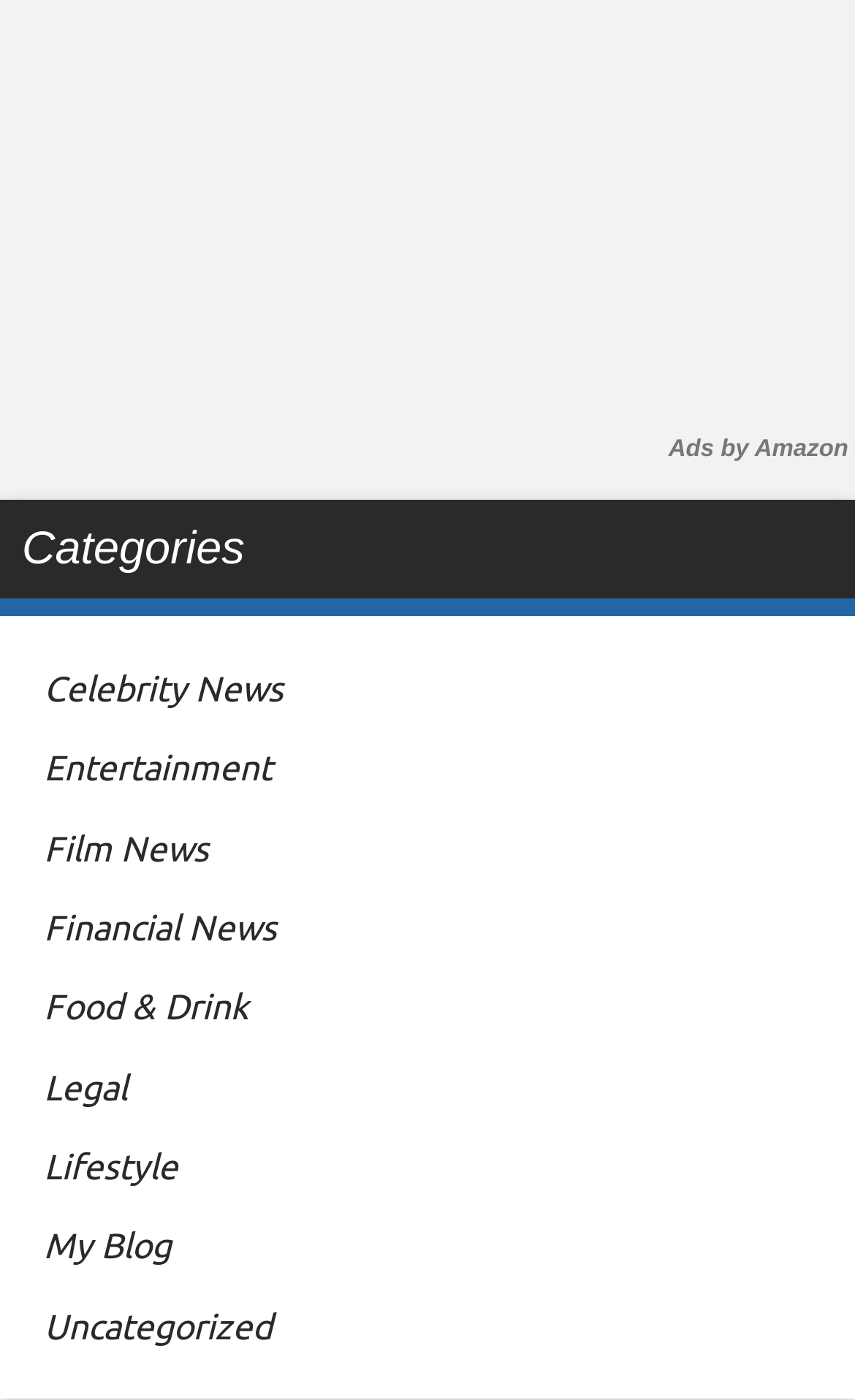Please provide a one-word or phrase answer to the question: 
What is the last category listed?

Uncategorized